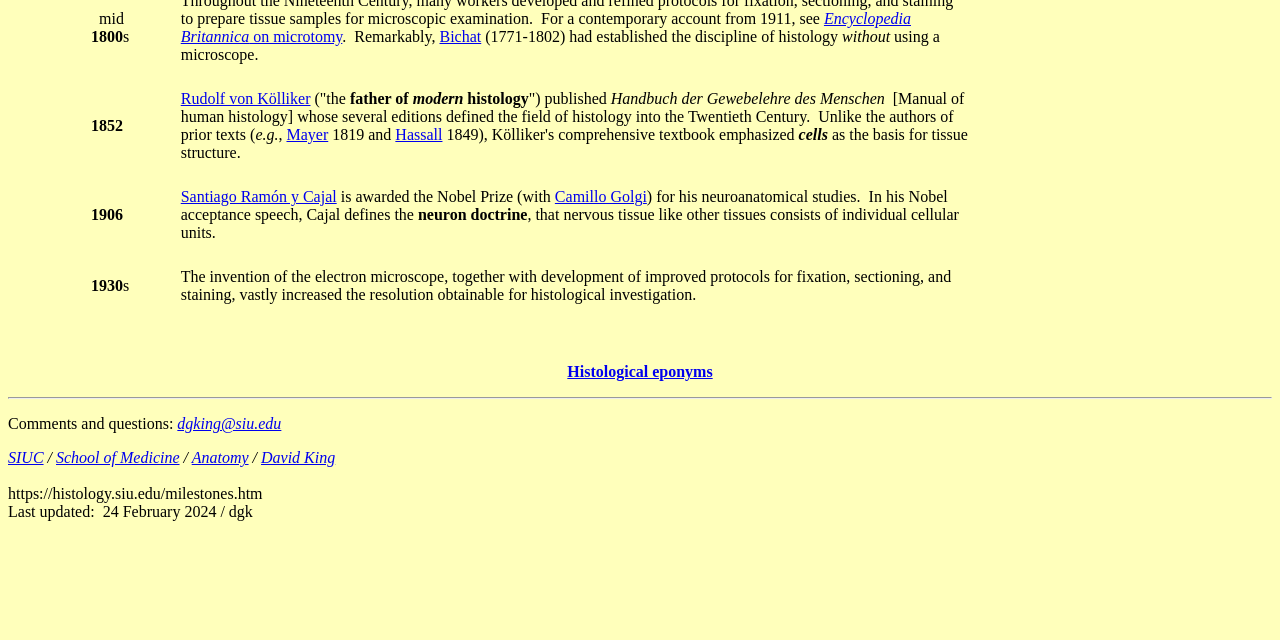Mark the bounding box of the element that matches the following description: "School of Medicine".

[0.044, 0.702, 0.14, 0.729]